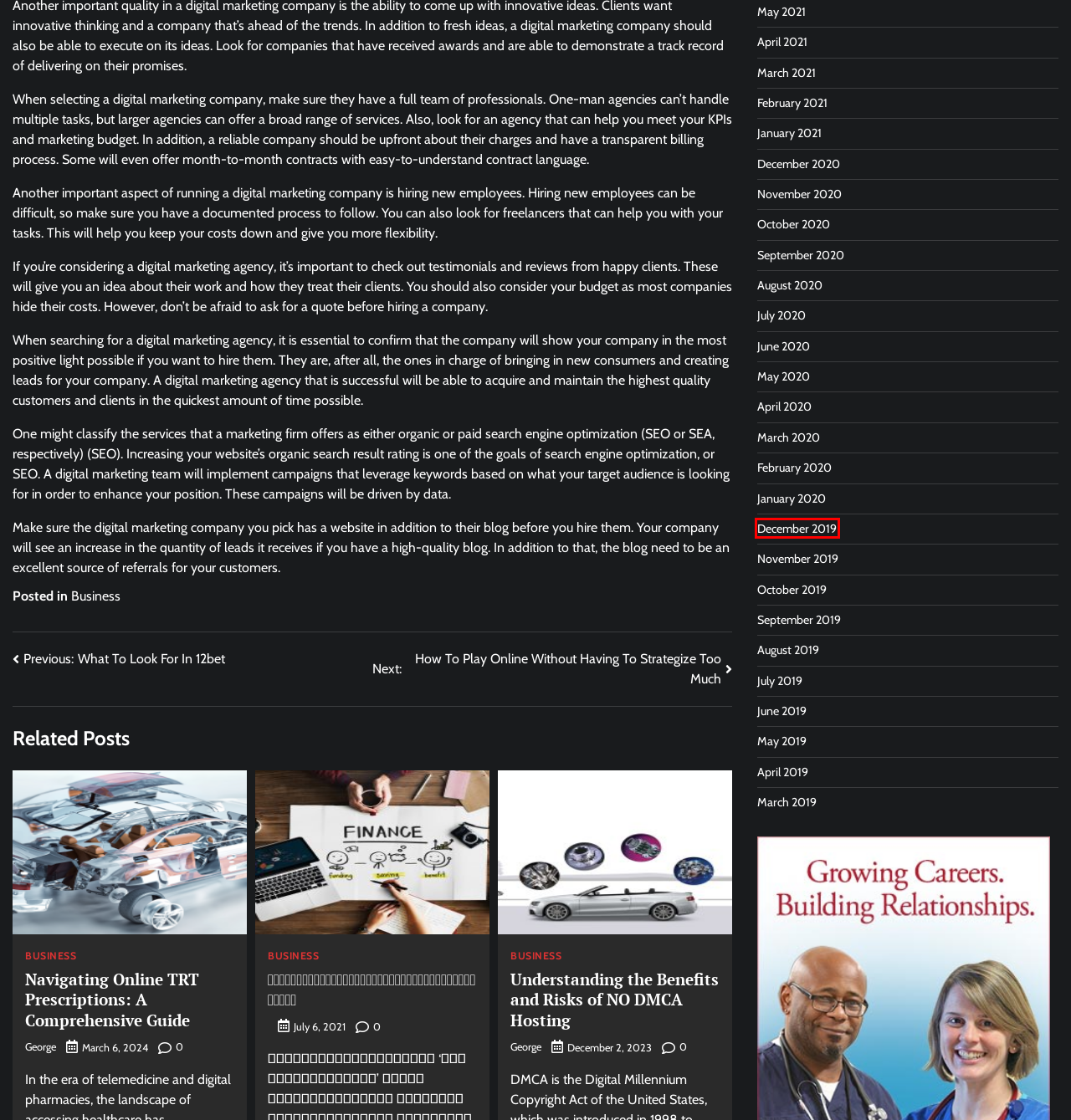Examine the screenshot of a webpage with a red bounding box around a specific UI element. Identify which webpage description best matches the new webpage that appears after clicking the element in the red bounding box. Here are the candidates:
A. What To Look For In 12bet - PS Rank
B. February 2021 - PS Rank
C. June 2020 - PS Rank
D. Navigating Online TRT Prescriptions: A Comprehensive Guide - PS Rank
E. May 2020 - PS Rank
F. December 2019 - PS Rank
G. March 2020 - PS Rank
H. December 2020 - PS Rank

F